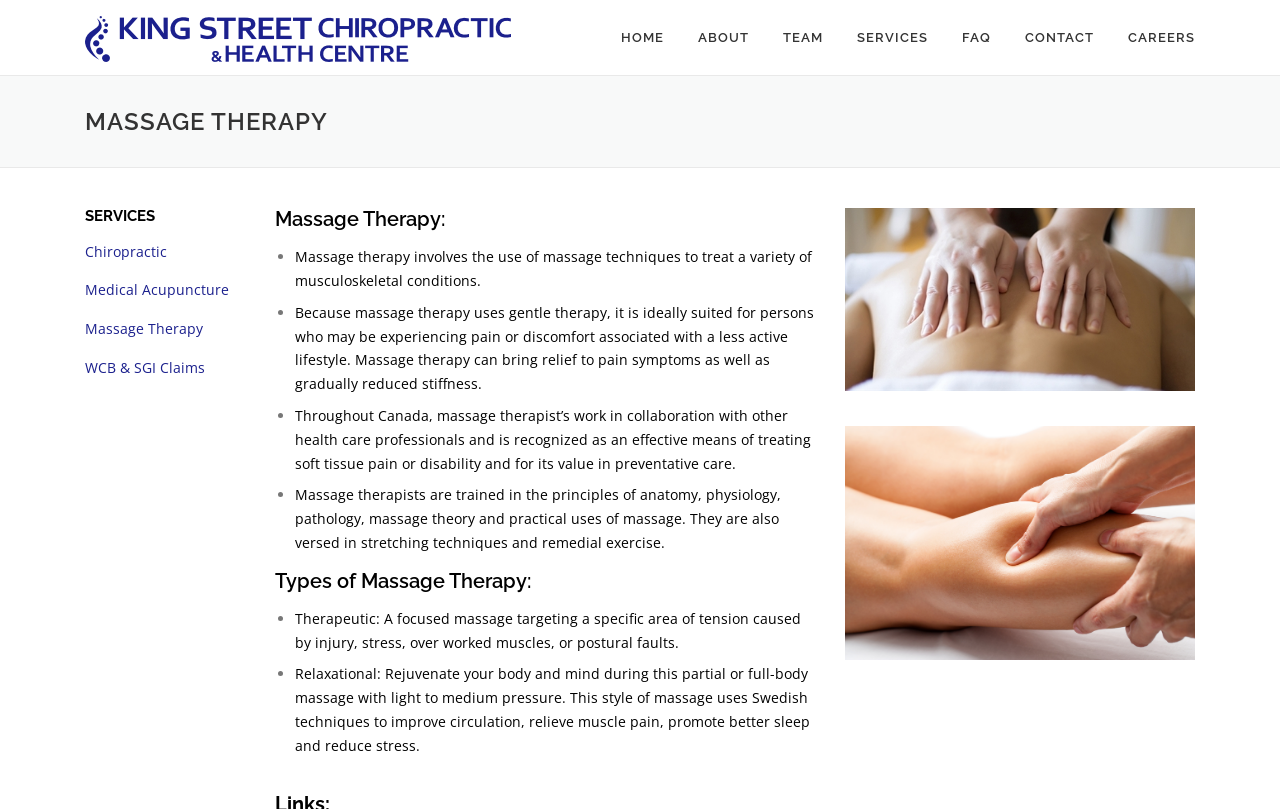What is the purpose of massage therapy?
Offer a detailed and full explanation in response to the question.

According to the webpage content, specifically the text 'Massage therapy involves the use of massage techniques to treat a variety of musculoskeletal conditions.', it can be inferred that the purpose of massage therapy is to treat musculoskeletal conditions.